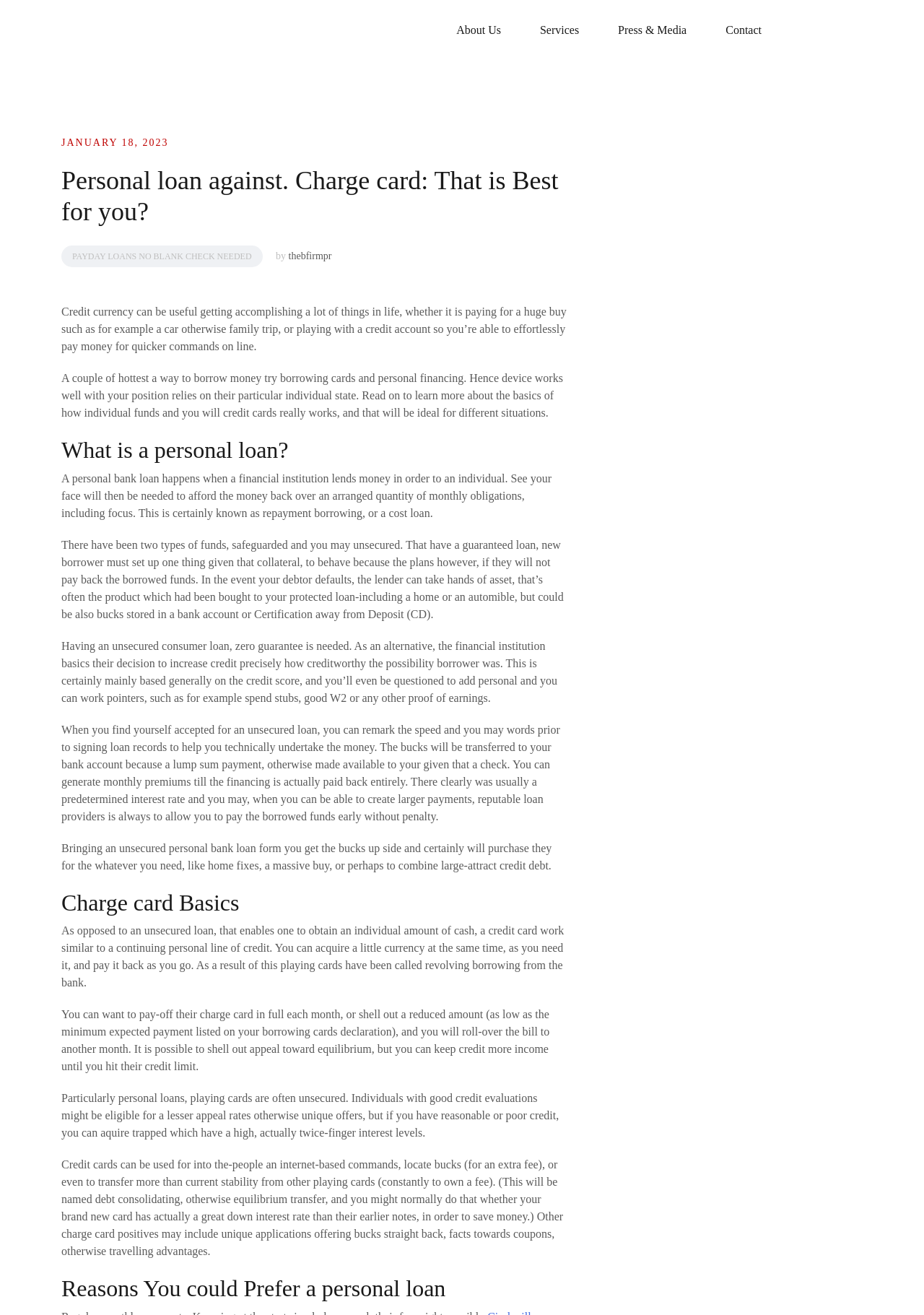Extract the heading text from the webpage.

Personal loan against. Charge card: That is Best for you?